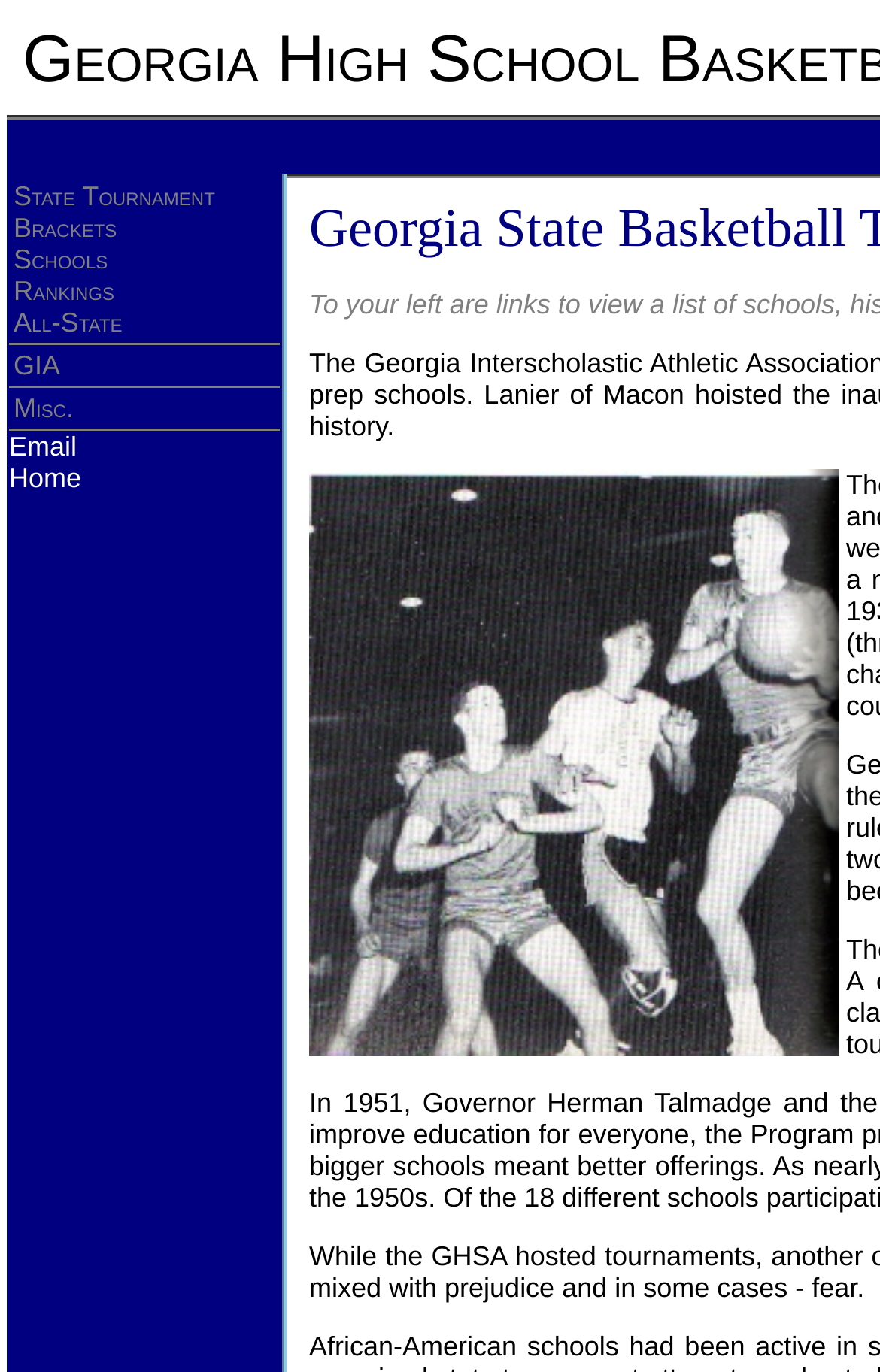Given the description of the UI element: "Misc.", predict the bounding box coordinates in the form of [left, top, right, bottom], with each value being a float between 0 and 1.

[0.015, 0.286, 0.084, 0.309]